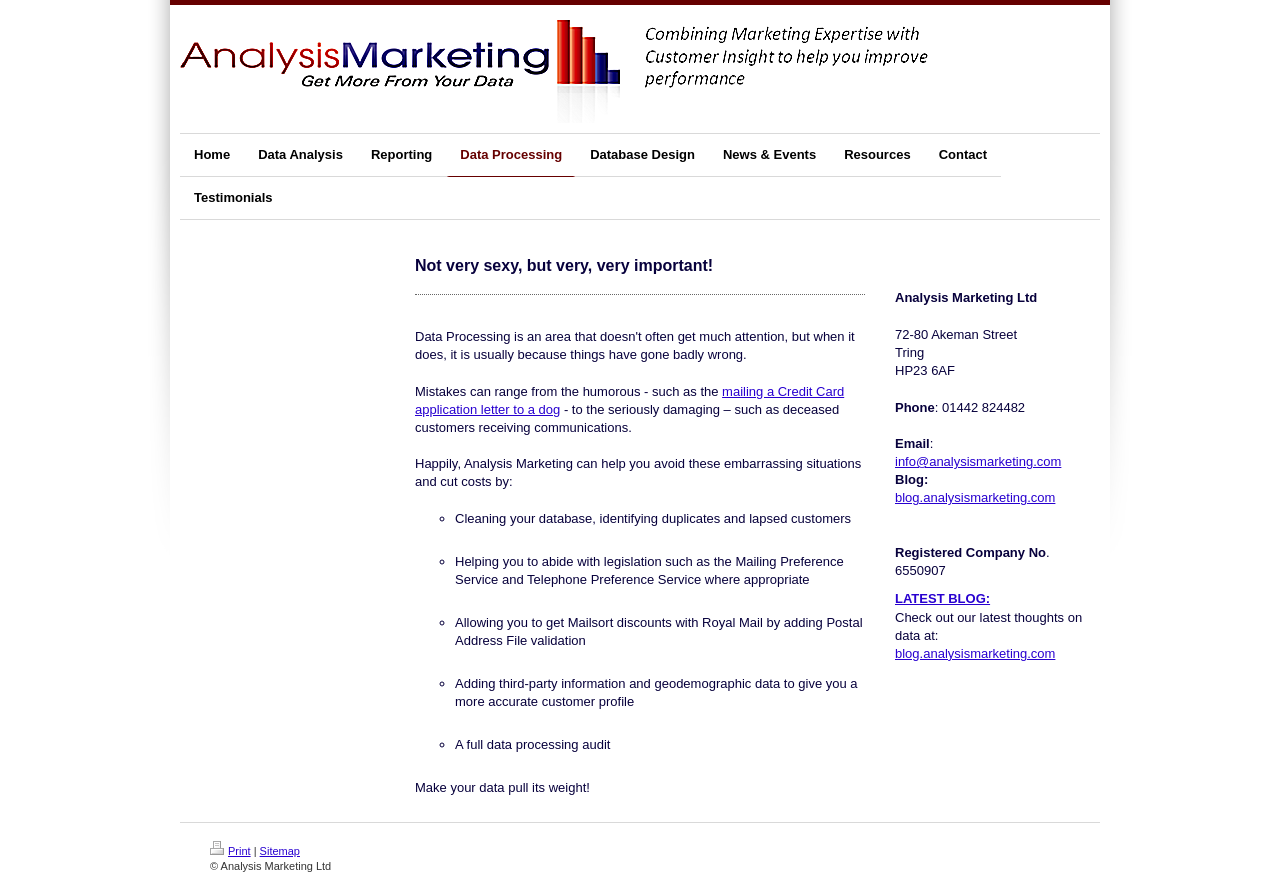What is the company name?
Analyze the image and deliver a detailed answer to the question.

The company name can be found at the bottom of the webpage, in the footer section, where the address and contact information are provided.